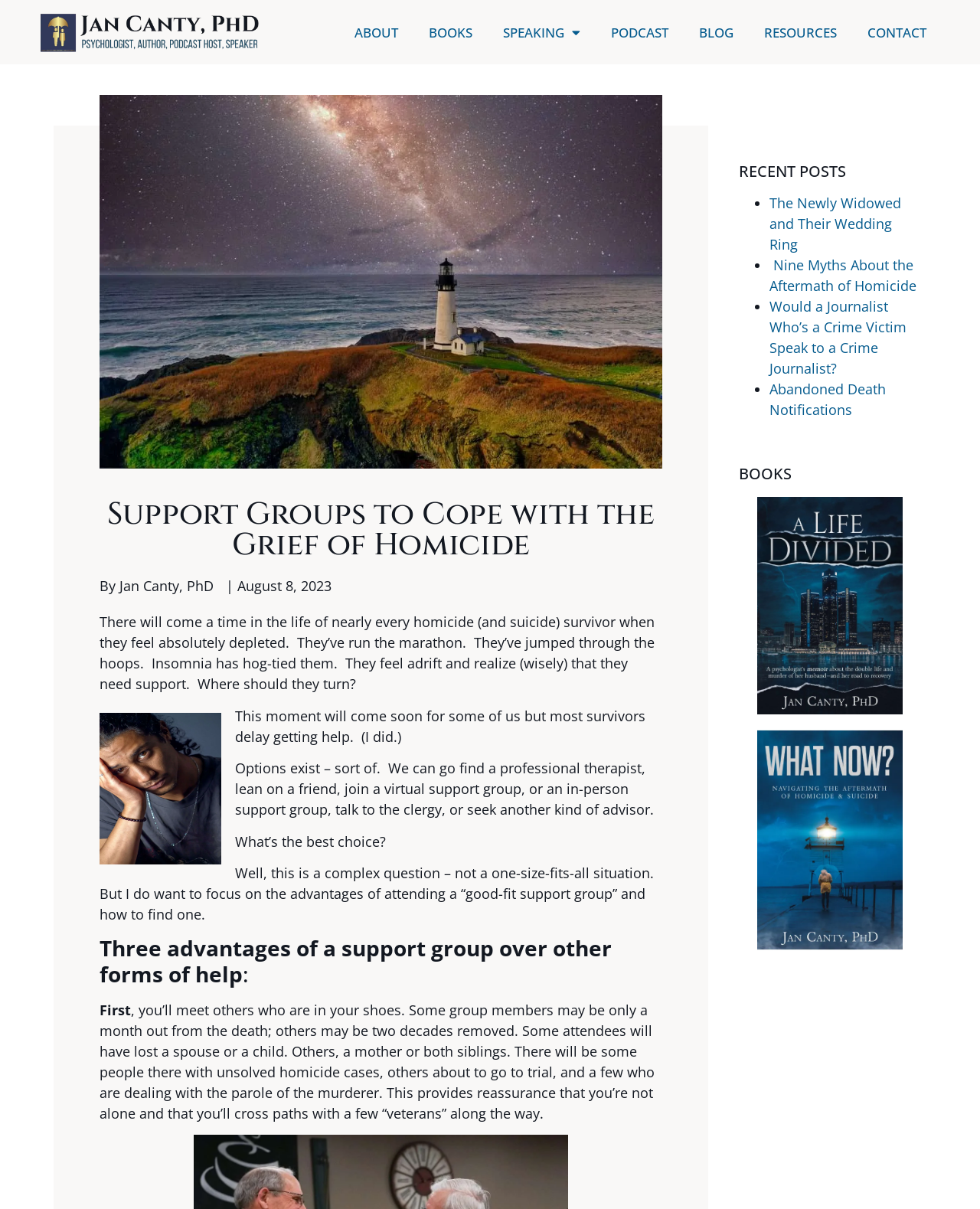How many book covers are displayed on the webpage?
Please provide a single word or phrase as your answer based on the image.

2